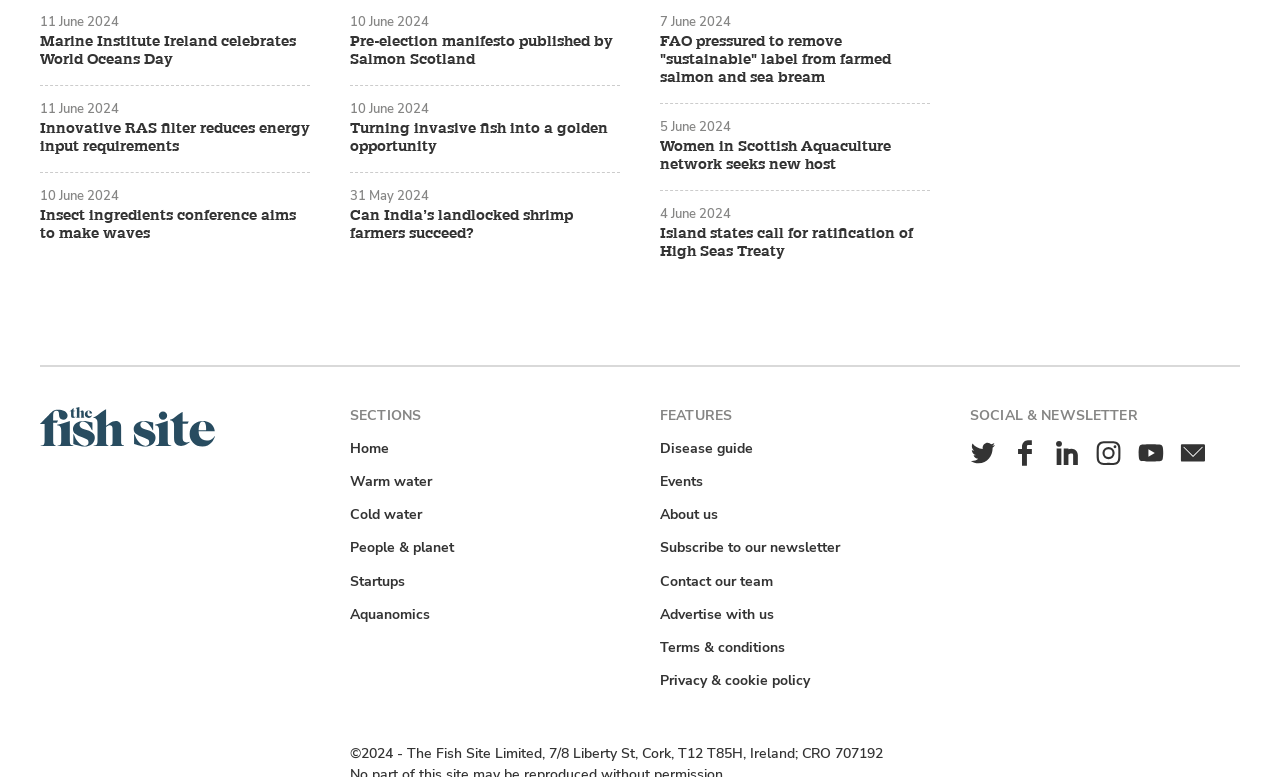Find the bounding box coordinates for the area that must be clicked to perform this action: "Check the 'Disease guide' feature".

[0.512, 0.564, 0.591, 0.591]